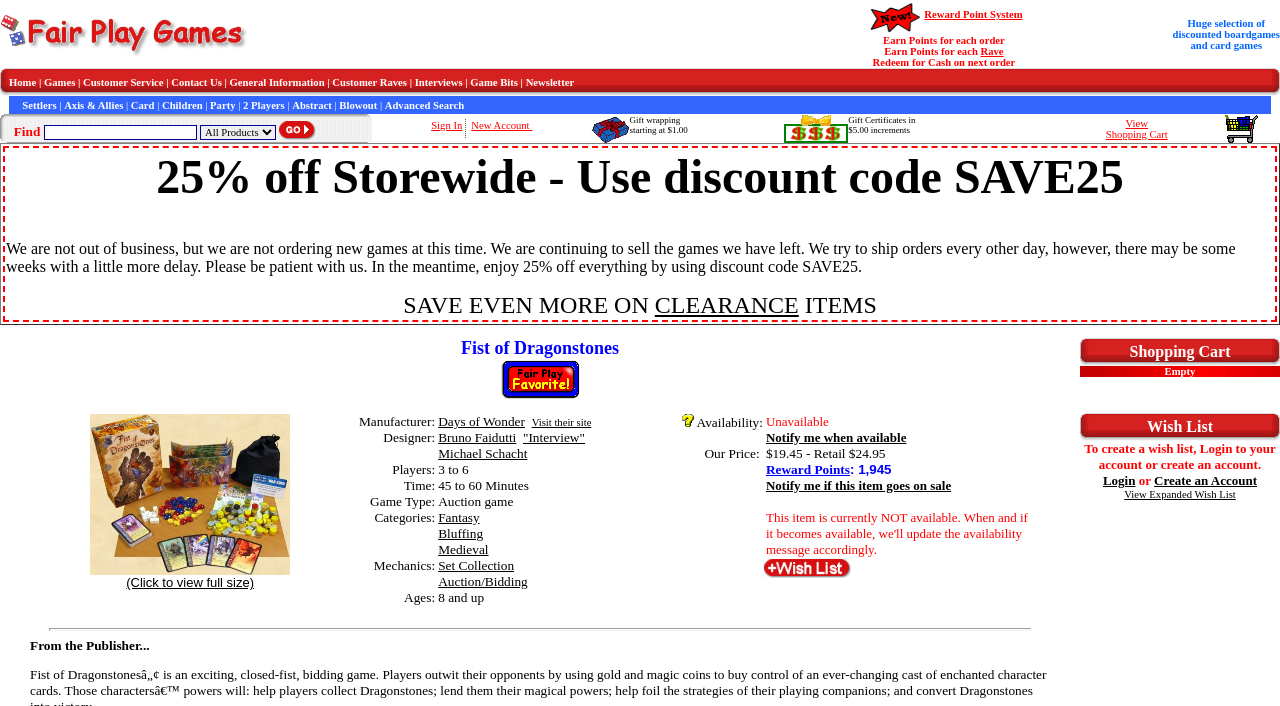Could you specify the bounding box coordinates for the clickable section to complete the following instruction: "Click the 'Gift Certificates' link"?

[0.663, 0.162, 0.715, 0.191]